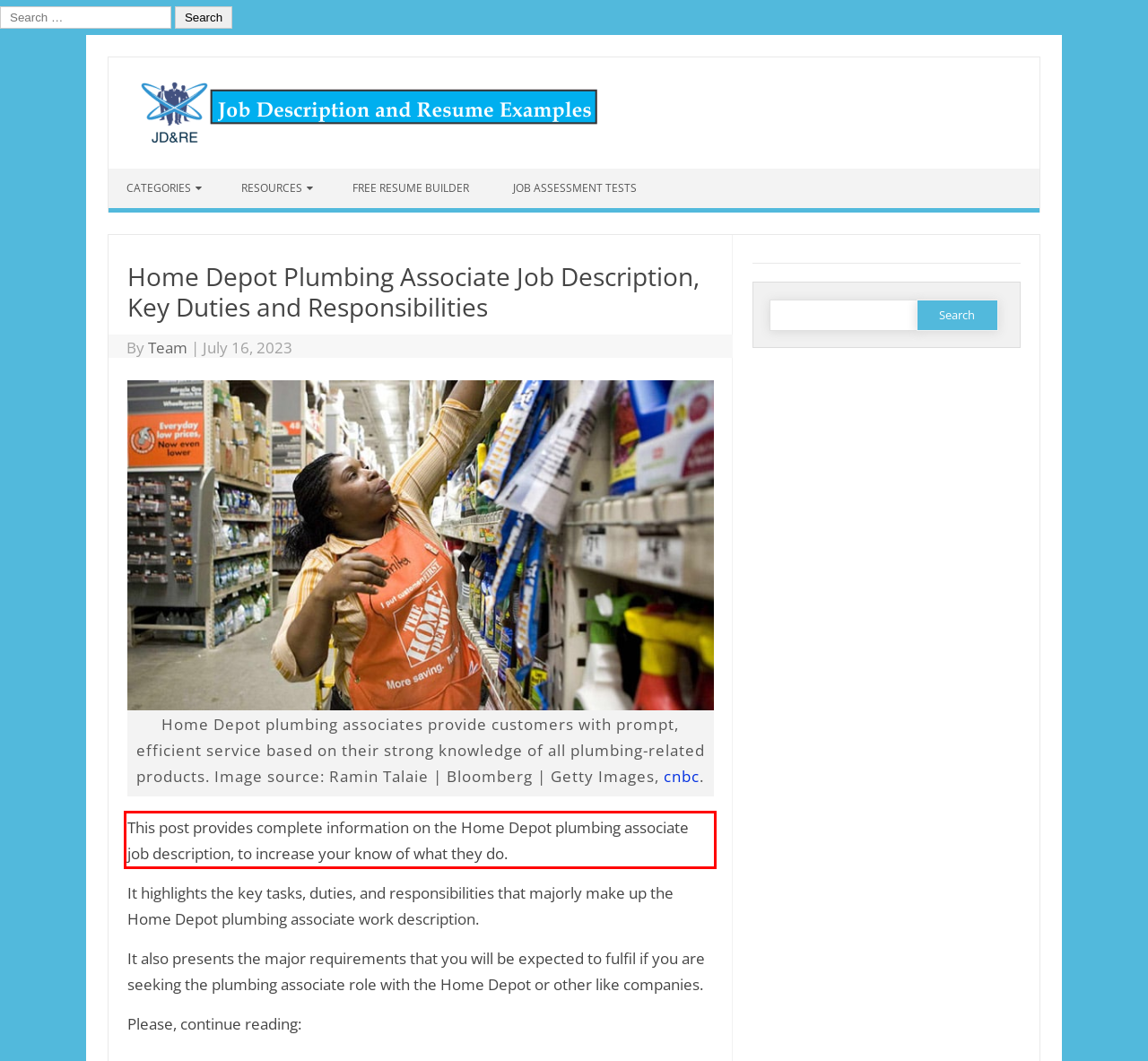Please extract the text content from the UI element enclosed by the red rectangle in the screenshot.

This post provides complete information on the Home Depot plumbing associate job description, to increase your know of what they do.